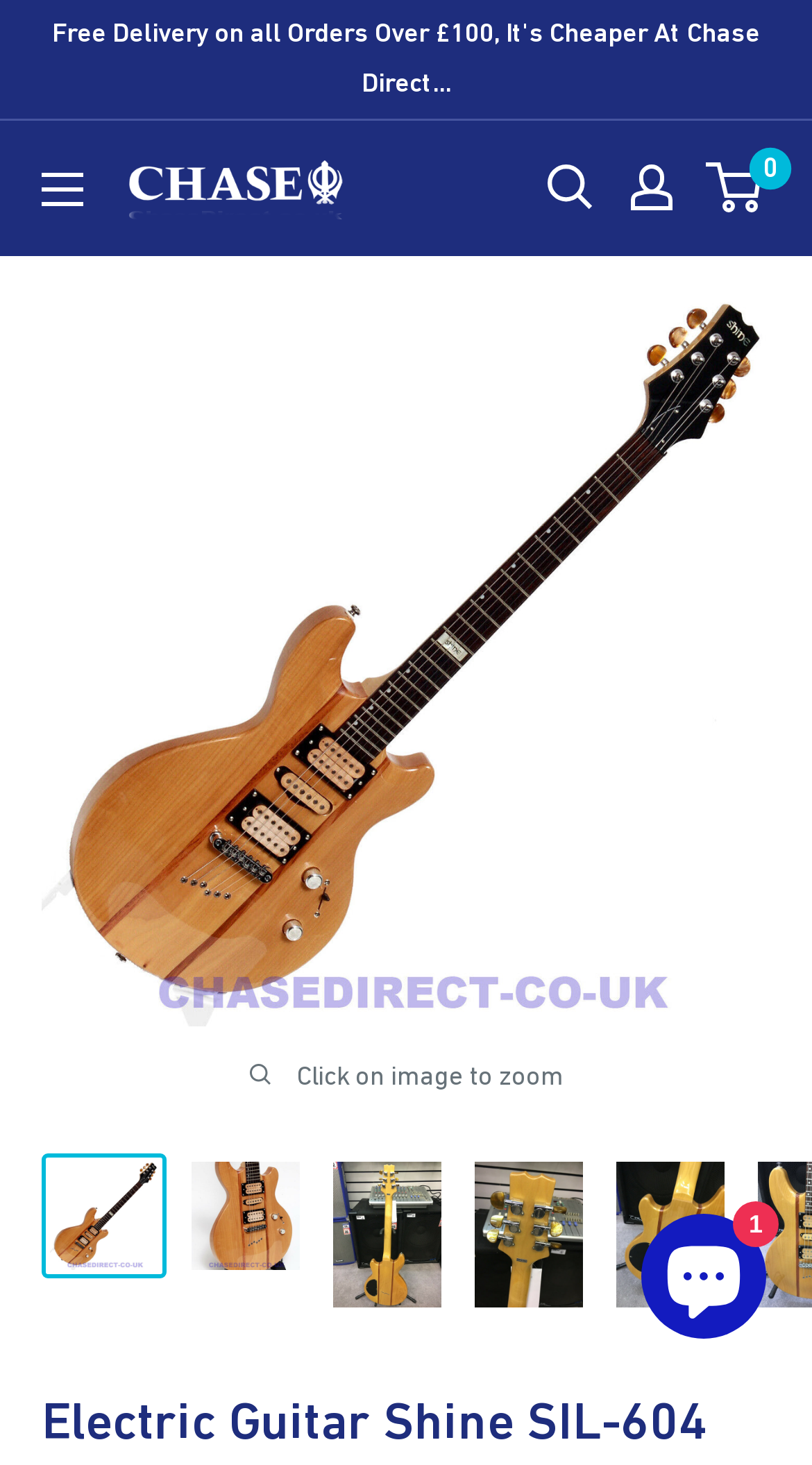Give a short answer to this question using one word or a phrase:
Is there a search function on the webpage?

Yes